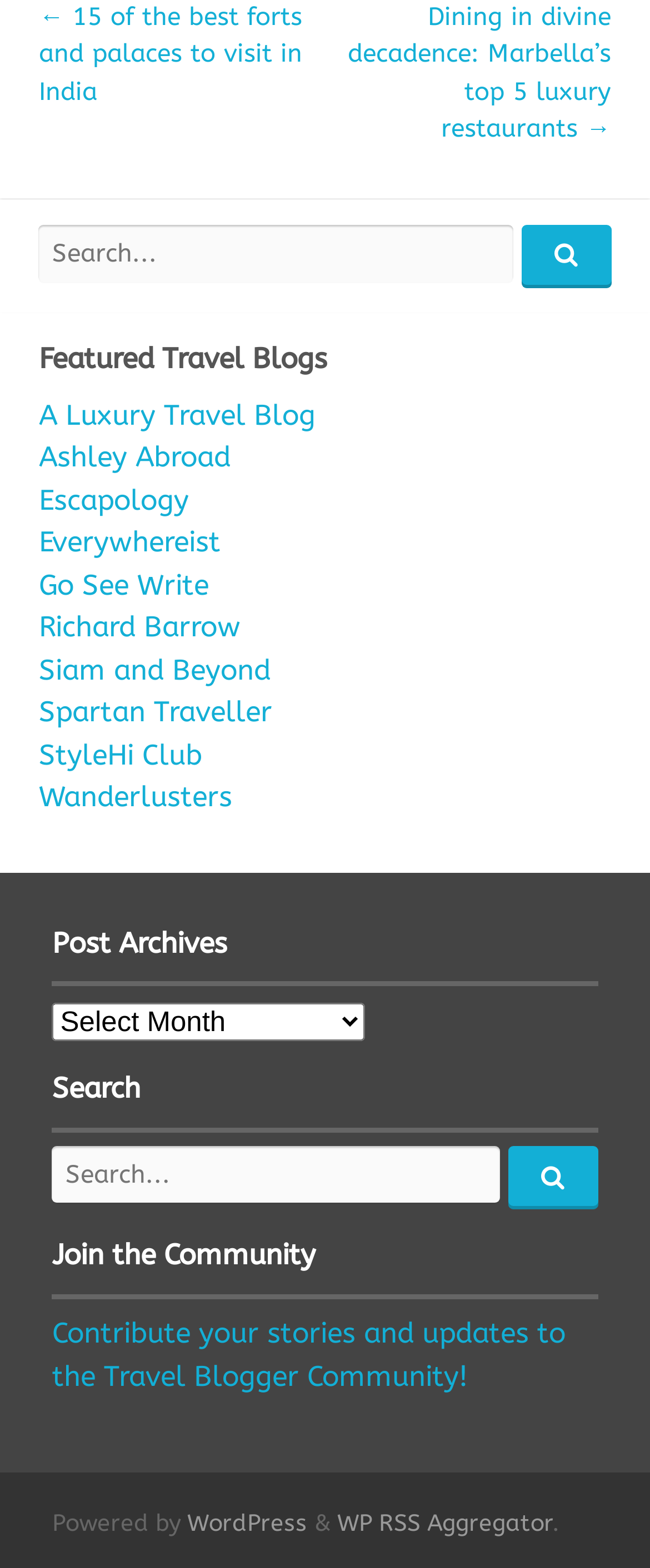Please answer the following query using a single word or phrase: 
How many travel blogs are listed on this webpage?

10